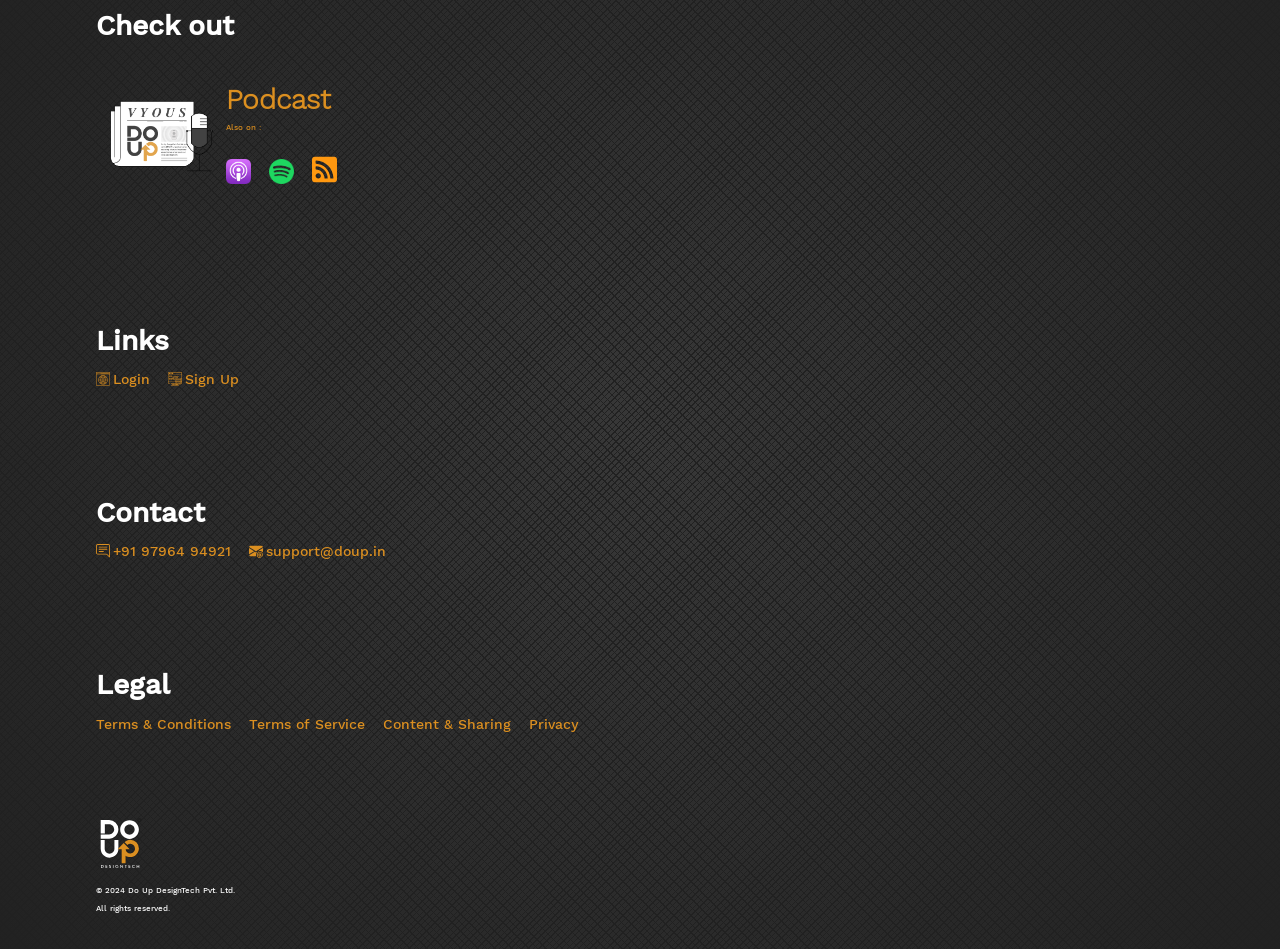What is the contact phone number?
Please answer the question with a detailed response using the information from the screenshot.

The contact phone number can be found in the 'Contact' section, which is located below the 'Links' section, and is displayed as a link.